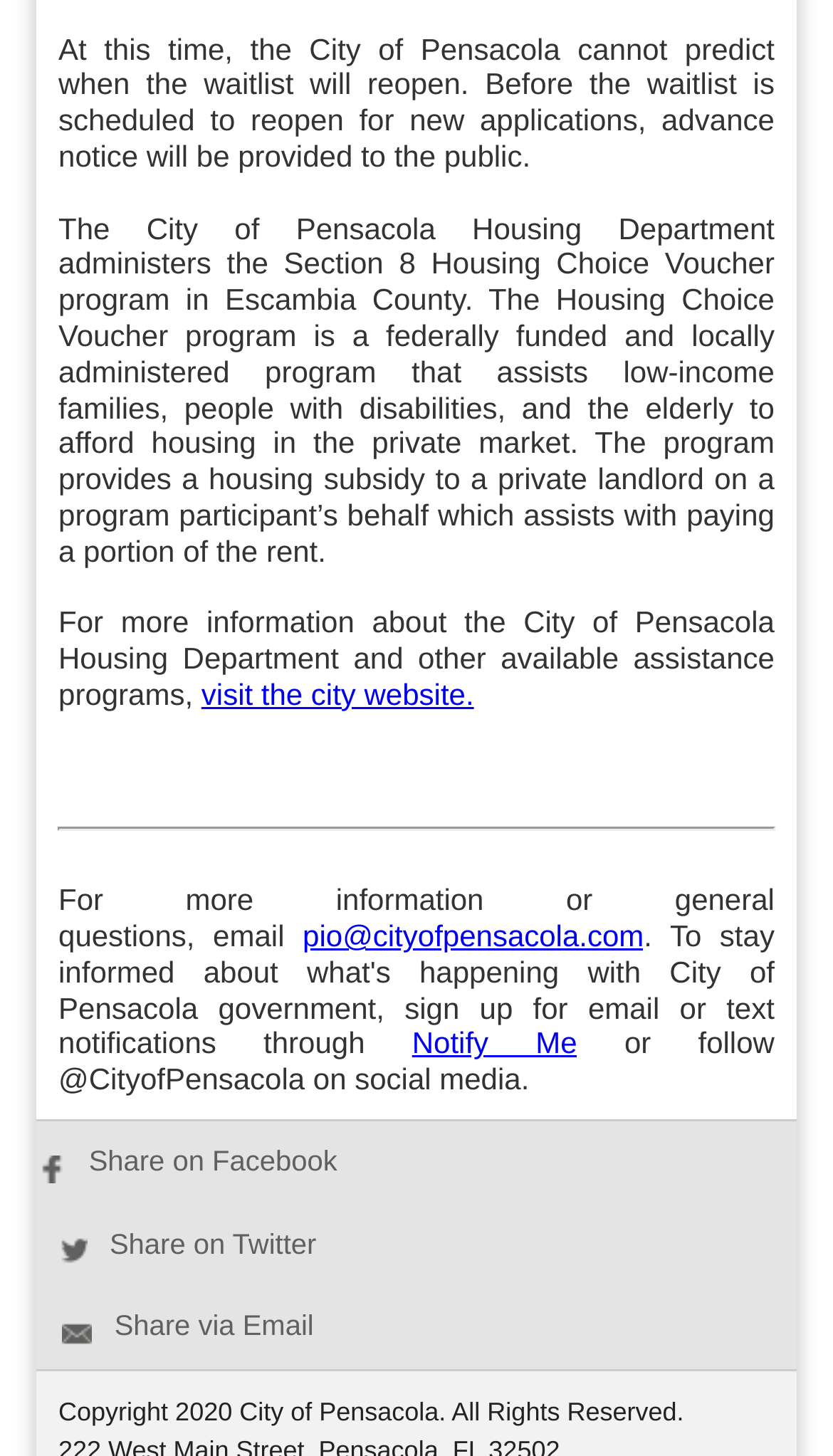Ascertain the bounding box coordinates for the UI element detailed here: "Notify Me". The coordinates should be provided as [left, top, right, bottom] with each value being a float between 0 and 1.

[0.495, 0.705, 0.693, 0.728]